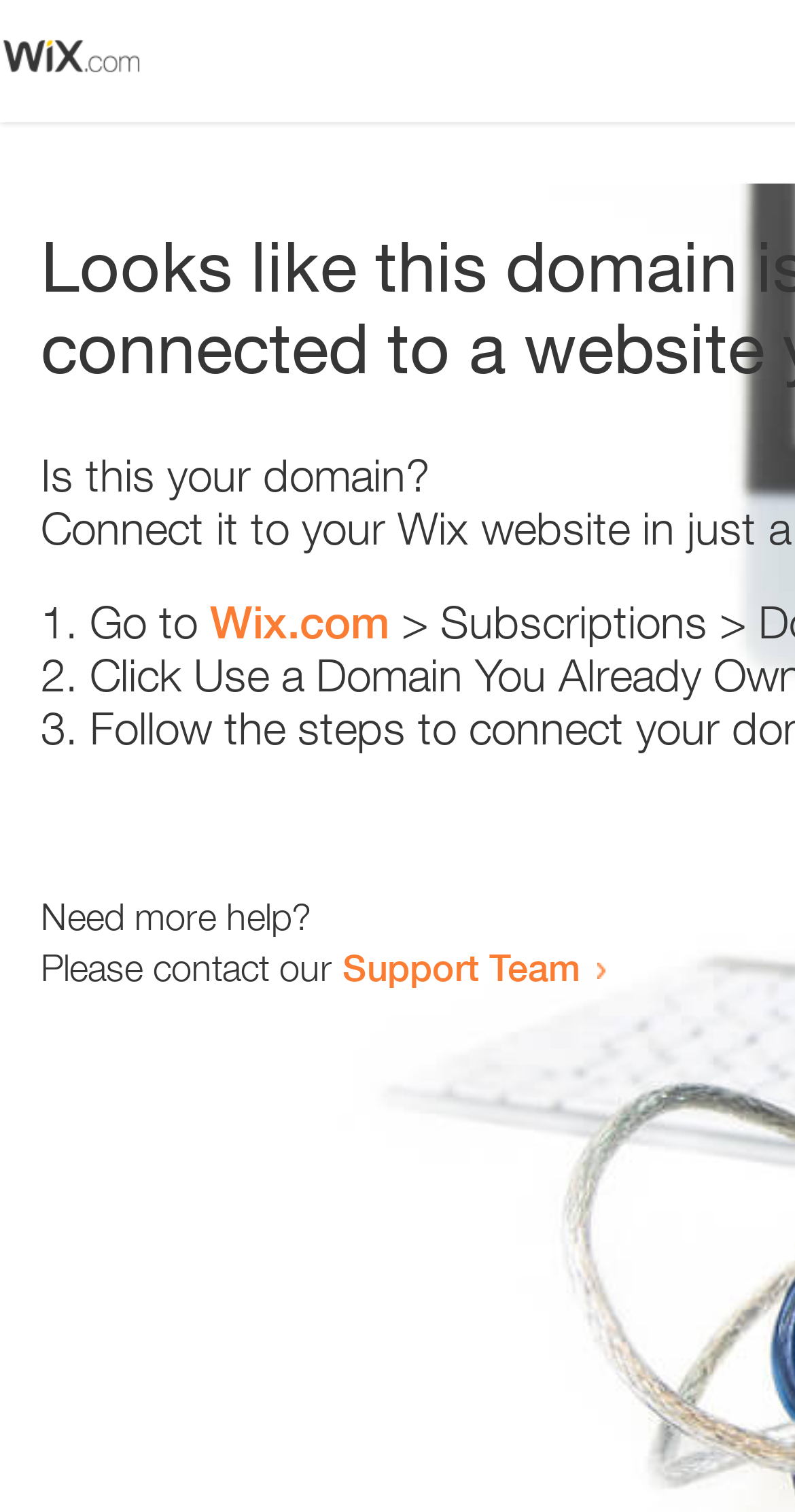How many list markers are present?
Using the visual information, respond with a single word or phrase.

3